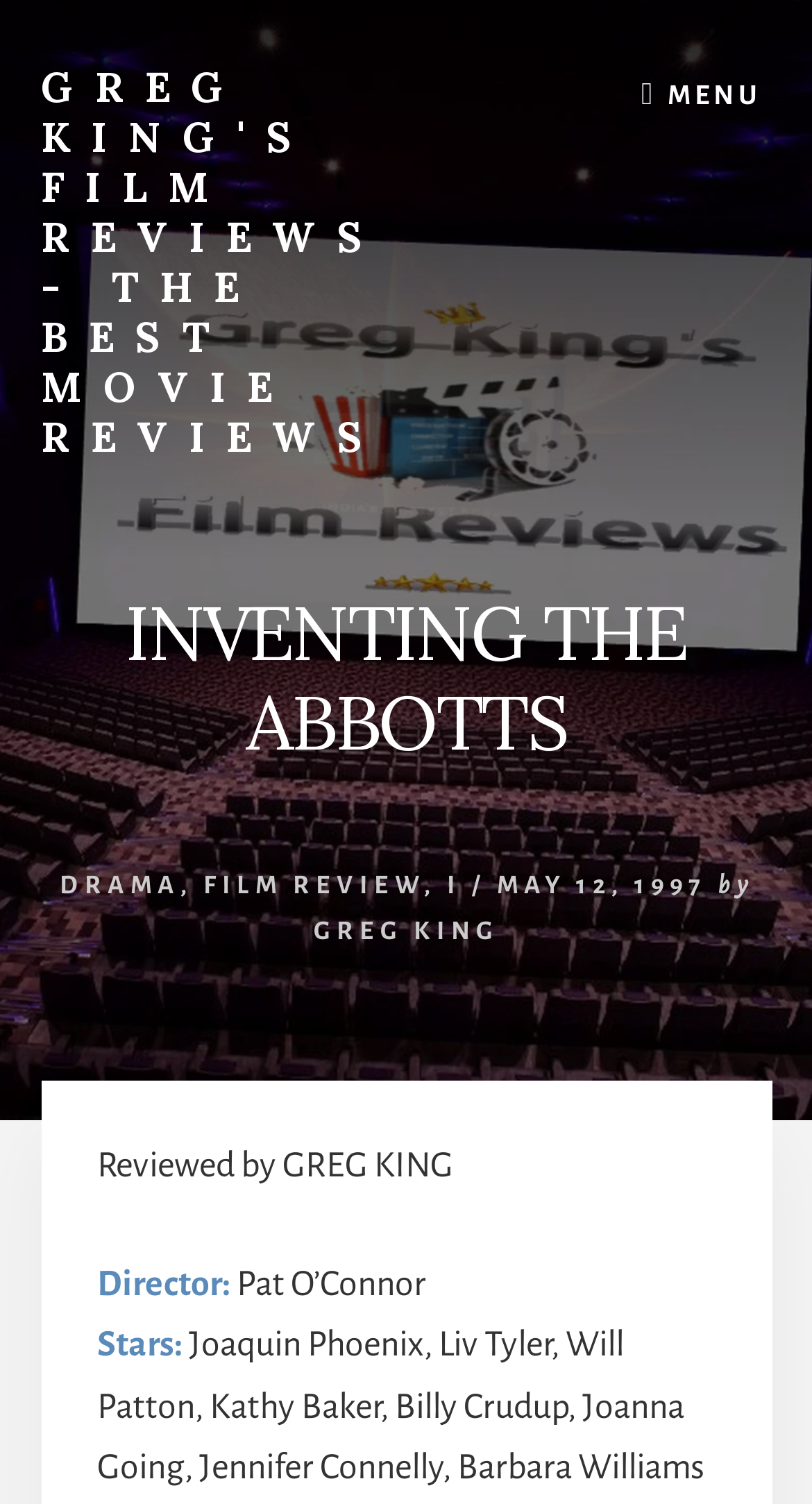What is the running time of the movie?
Relying on the image, give a concise answer in one word or a brief phrase.

105 minutes